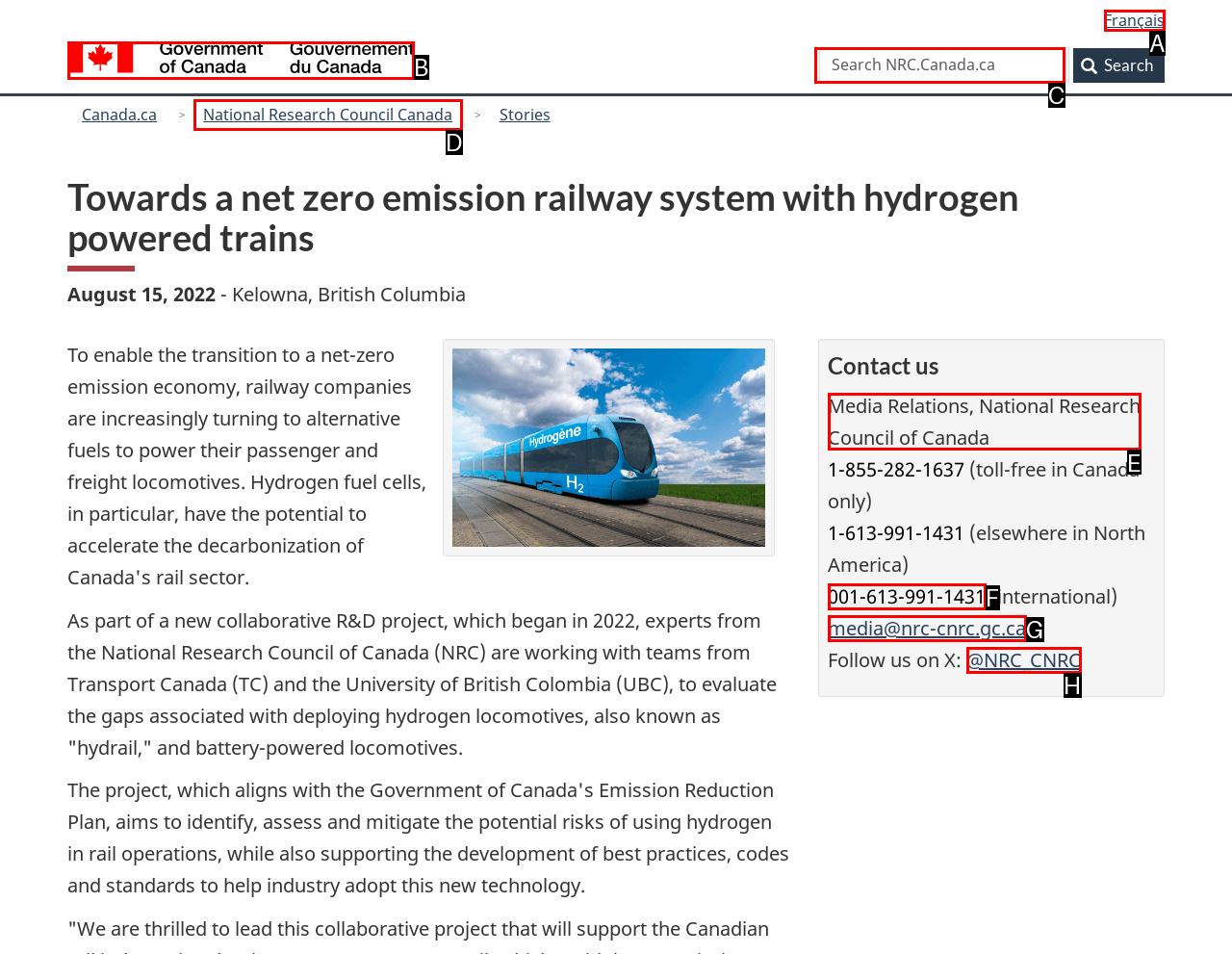Please identify the correct UI element to click for the task: Read about getting to St. Thomas in a flash Respond with the letter of the appropriate option.

None